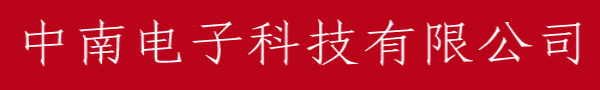Describe all significant details and elements found in the image.

The image features a bold, red background prominently displaying the text "中南电子科技有限公司," which translates to "Zhongnan Electronic Technology Co., Ltd." This logo represents a company specializing in electronic technology, suggesting a focus on innovation and expertise in the field. The clean, white lettering stands out distinctly against the vibrant red, enhancing visibility and drawing attention to the brand. Such color choices often signify strong, dynamic qualities, typical for businesses looking to establish a memorable identity in a competitive market.